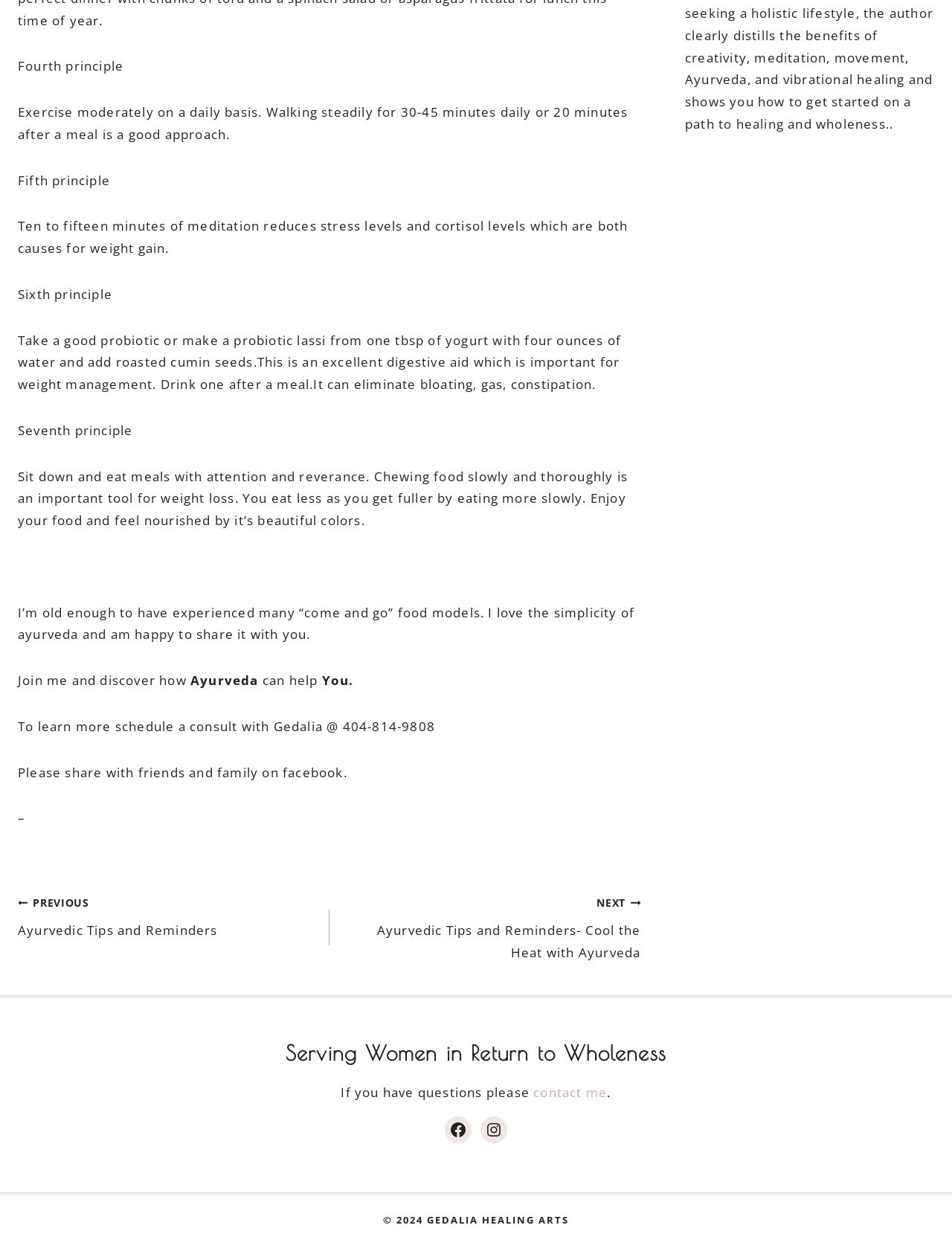What is the benefit of meditation according to the webpage?
Please give a well-detailed answer to the question.

According to the webpage, the fifth principle of weight management is meditation, which reduces stress levels and cortisol levels, both of which are causes of weight gain.